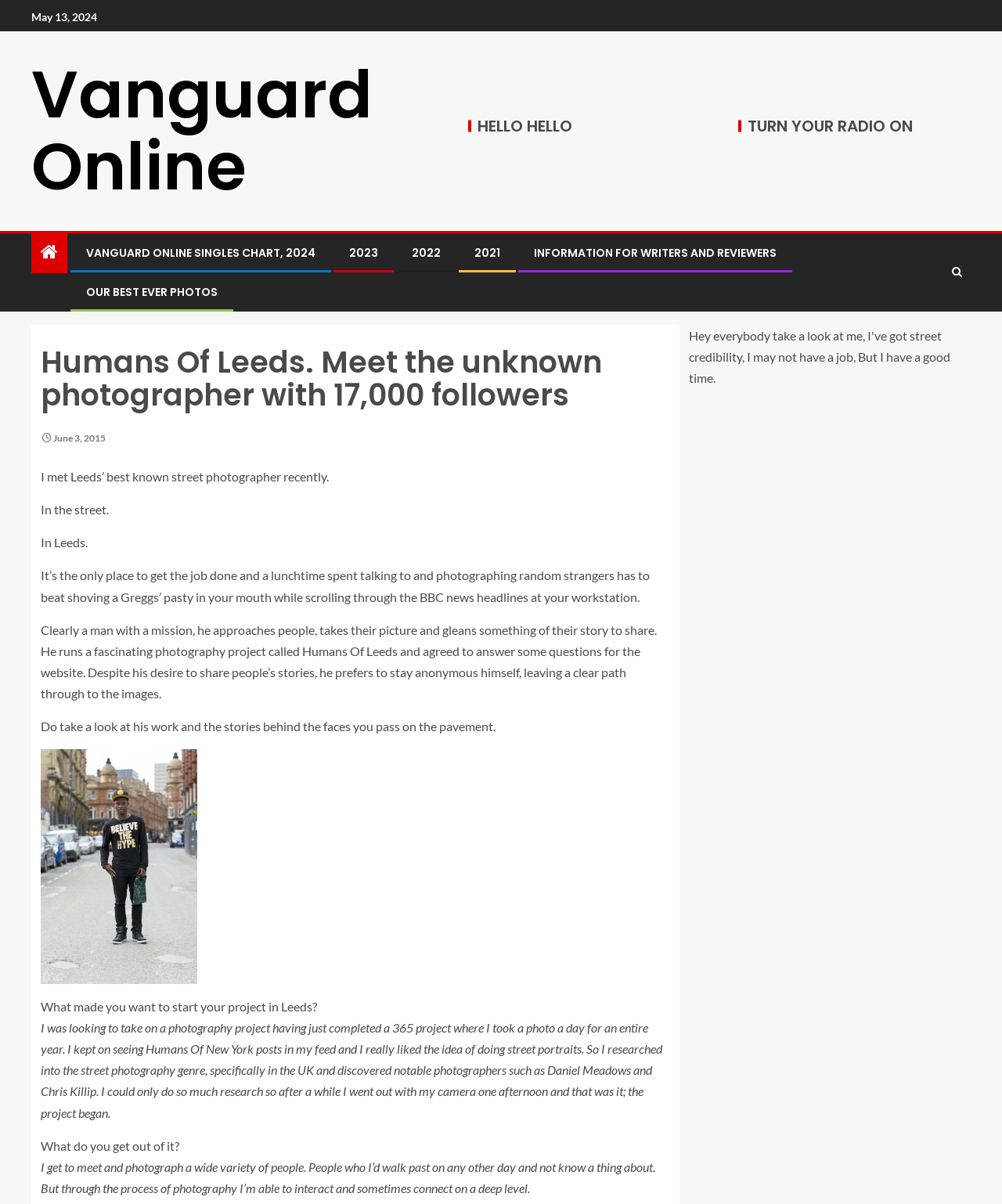Generate a comprehensive description of the contents of the webpage.

The webpage is about a photography project called "Humans Of Leeds" and features an interview with the anonymous photographer behind the project. At the top of the page, there is a date "May 13, 2024" and a link to "Vanguard Online". Below this, there are two headings "HELLO HELLO" and "TURN YOUR RADIO ON" that take up about a third of the page width.

On the left side of the page, there is a main section that contains an article with a heading "Humans Of Leeds. Meet the unknown photographer with 17,000 followers". Below this, there is a date "June 3, 2015" and a series of paragraphs that introduce the photographer and his project. The text describes how the photographer approaches people, takes their pictures, and shares their stories.

The article is divided into sections, with each section featuring a question and answer format. The questions are in plain text, while the answers are longer paragraphs that provide insight into the photographer's motivations and experiences. There is also a link to "HOL younger" that is accompanied by an image.

On the right side of the page, there are several links to other articles or sections, including "VANGUARD ONLINE SINGLES CHART, 2024", "2023", "2022", "2021", "INFORMATION FOR WRITERS AND REVIEWERS", and "OUR BEST EVER PHOTOS". There is also a small icon at the bottom right corner of the page.

Overall, the page has a clean layout, with a clear separation between the main article and the complementary links on the right side. The text is easy to read, and the use of headings and paragraphs helps to break up the content and make it more digestible.